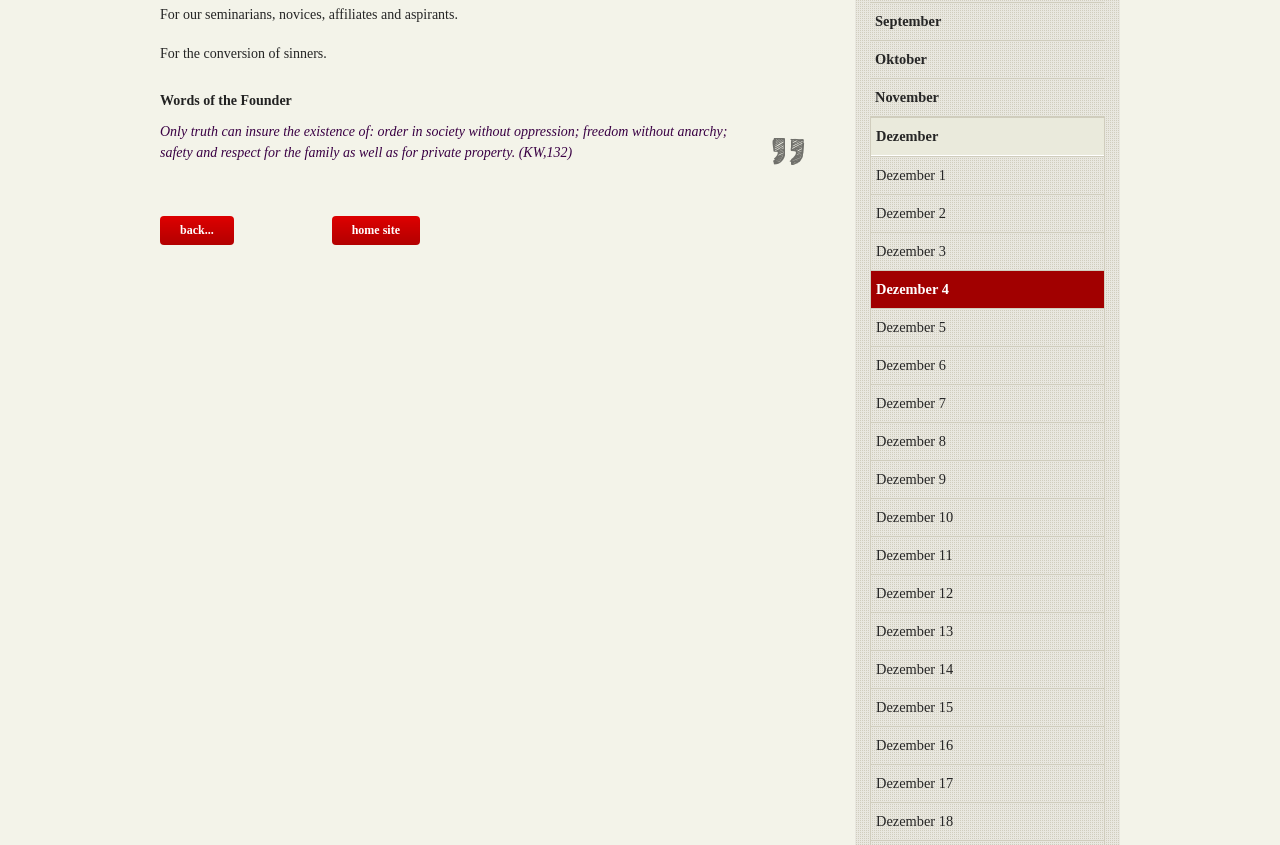Provide the bounding box coordinates for the UI element described in this sentence: "Dezember 15". The coordinates should be four float values between 0 and 1, i.e., [left, top, right, bottom].

[0.68, 0.814, 0.862, 0.859]